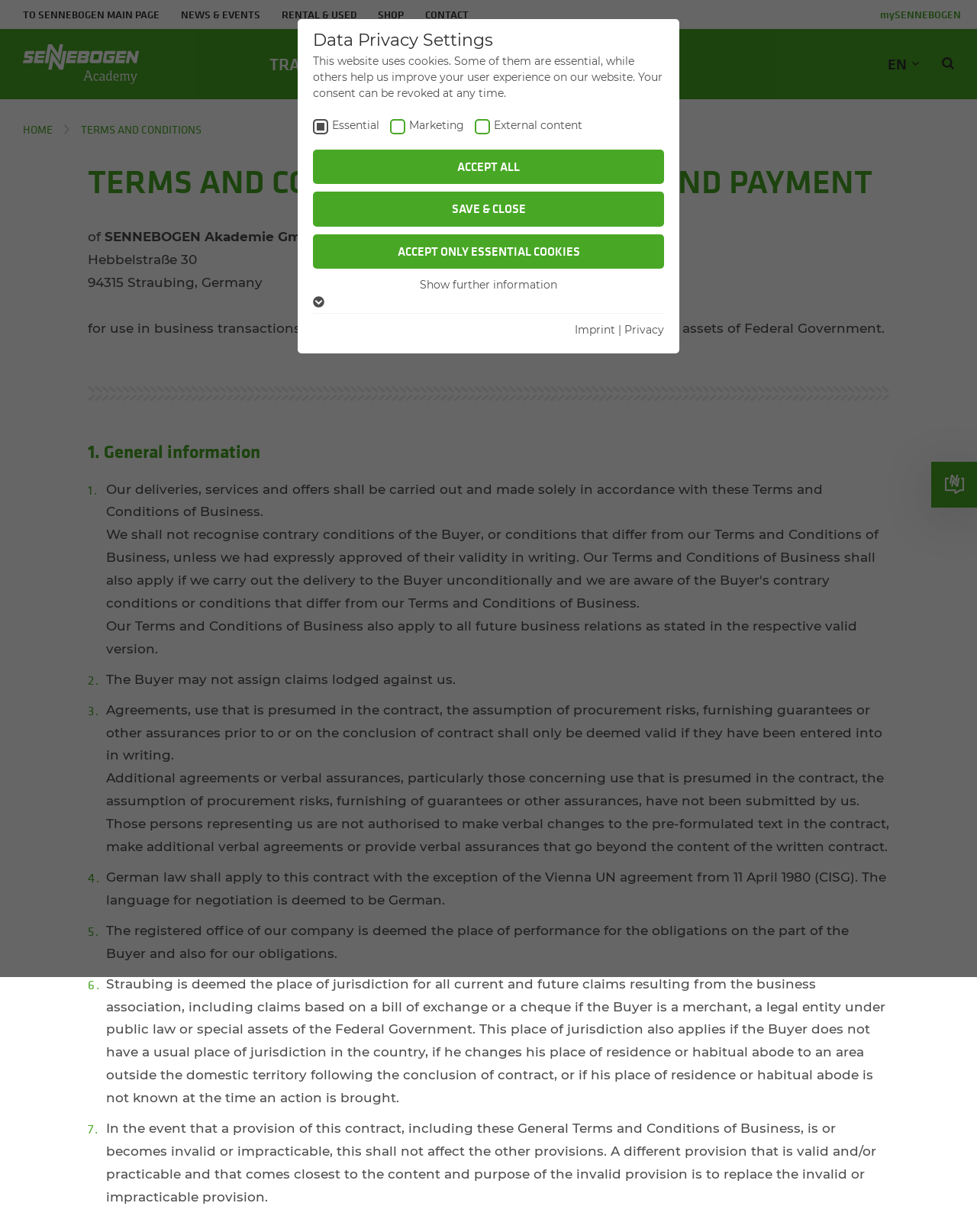Identify the bounding box for the UI element specified in this description: "About us". The coordinates must be four float numbers between 0 and 1, formatted as [left, top, right, bottom].

[0.58, 0.024, 0.685, 0.081]